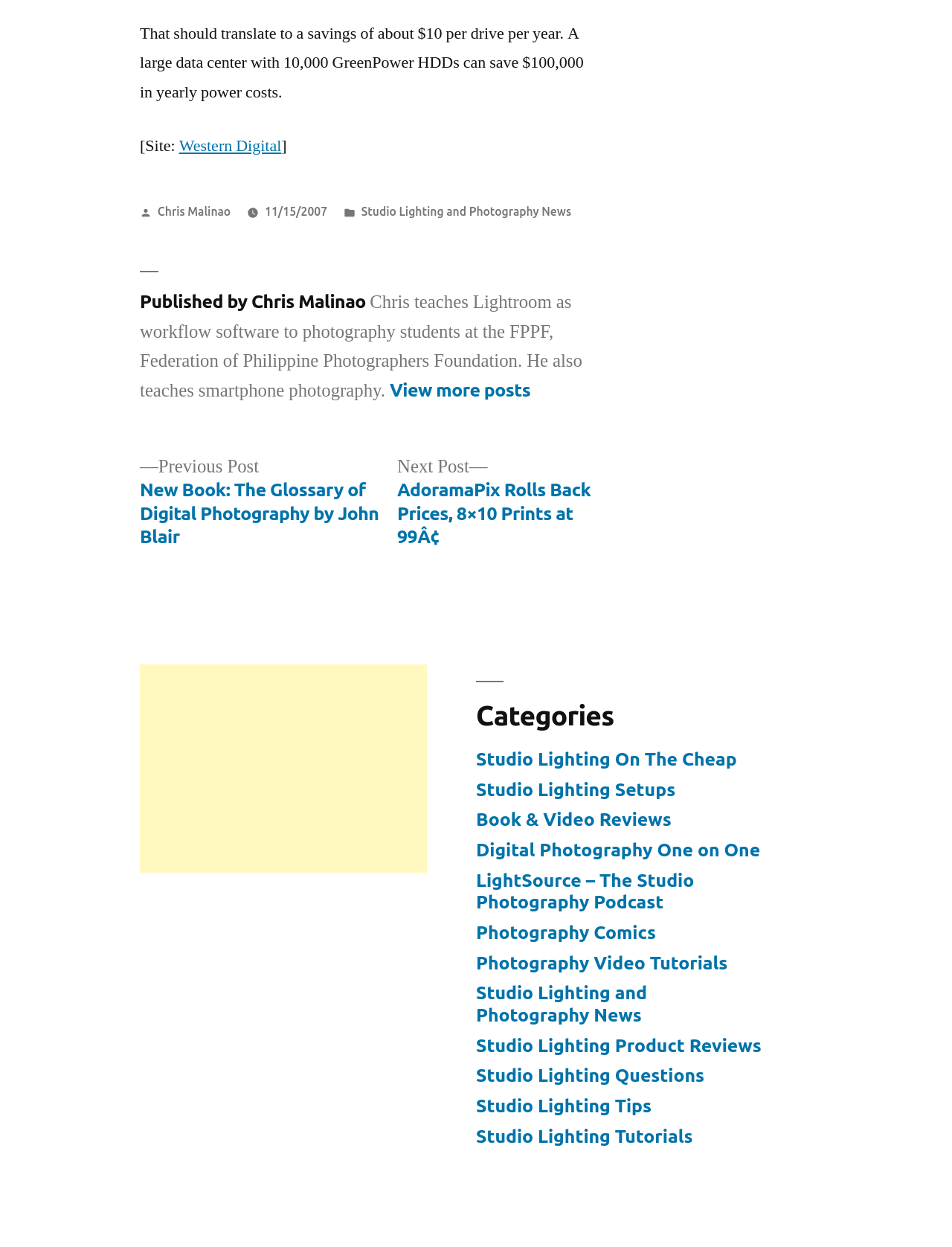Identify the bounding box coordinates of the specific part of the webpage to click to complete this instruction: "View the next post".

[0.417, 0.365, 0.621, 0.441]